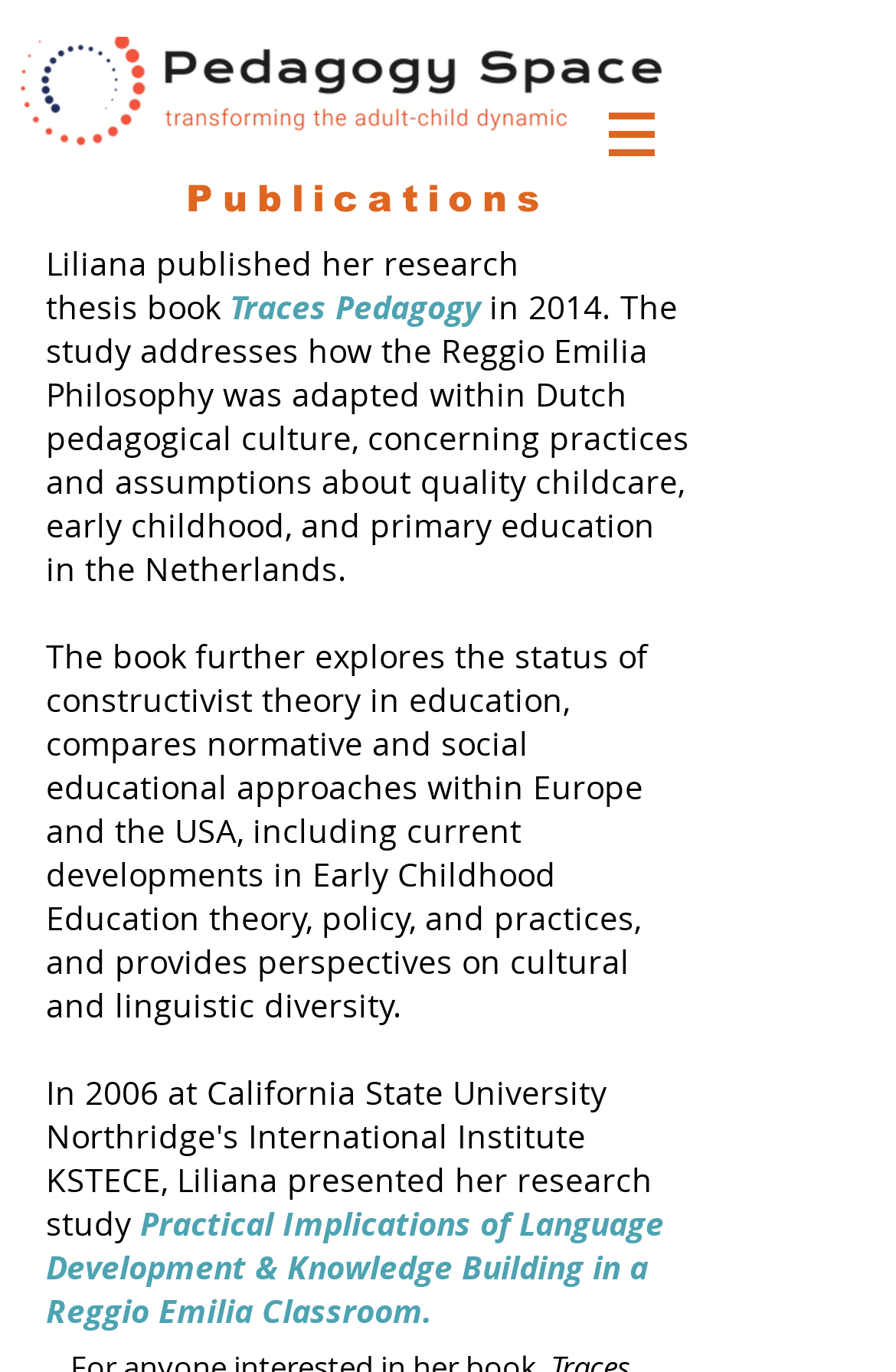What is the topic of Liliana's research thesis?
Look at the image and respond with a one-word or short-phrase answer.

Reggio Emilia Philosophy